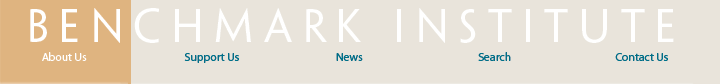Explain the image with as much detail as possible.

The image features the header section of the "Benchmark Institute" website, elegantly designed with a light beige background. Prominently displayed in the left portion of the header is the institution's name, "BENCHMARK INSTITUTE," rendered in bold, white uppercase letters that convey a sense of authority and professionalism. Accompanying this title is a navigation menu incorporating key links: "About Us," "Support Us," "News," "Search," and "Contact Us," all aesthetically balanced and aligned toward the top right of the image. The text links are presented in a subdued teal color, providing a pleasing contrast against the light background, enhancing the site's usability and accessibility. The layout exemplifies a modern and user-friendly design approach, ideal for engaging visitors and providing easy access to institutional resources and information.